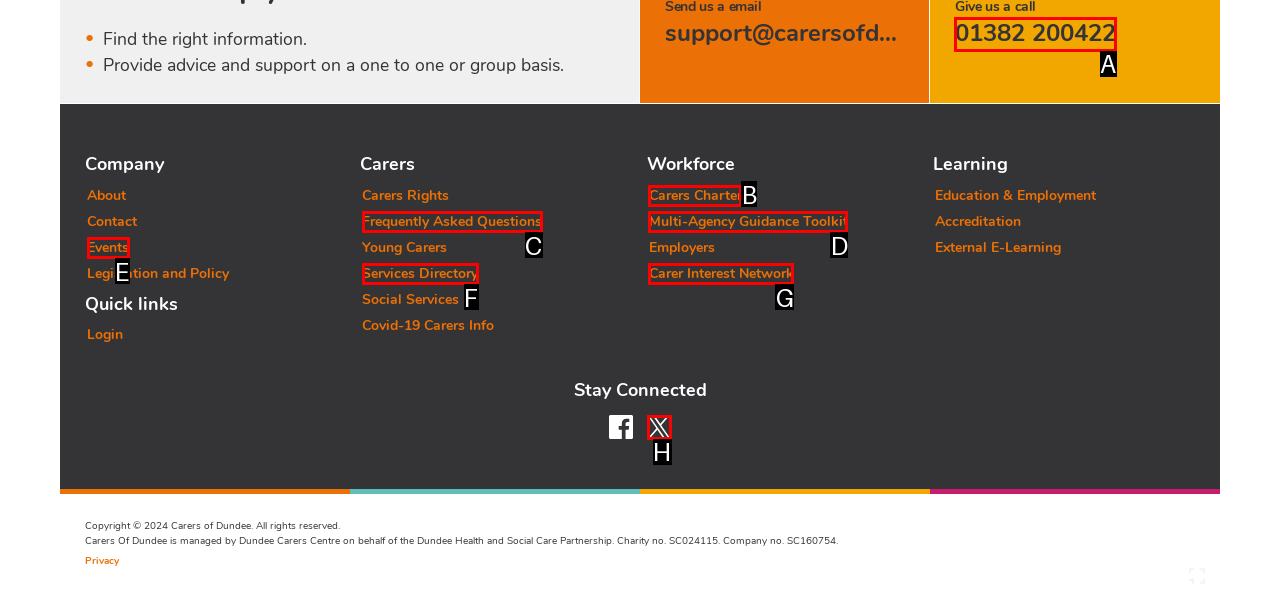Indicate the HTML element to be clicked to accomplish this task: Call the company Respond using the letter of the correct option.

A